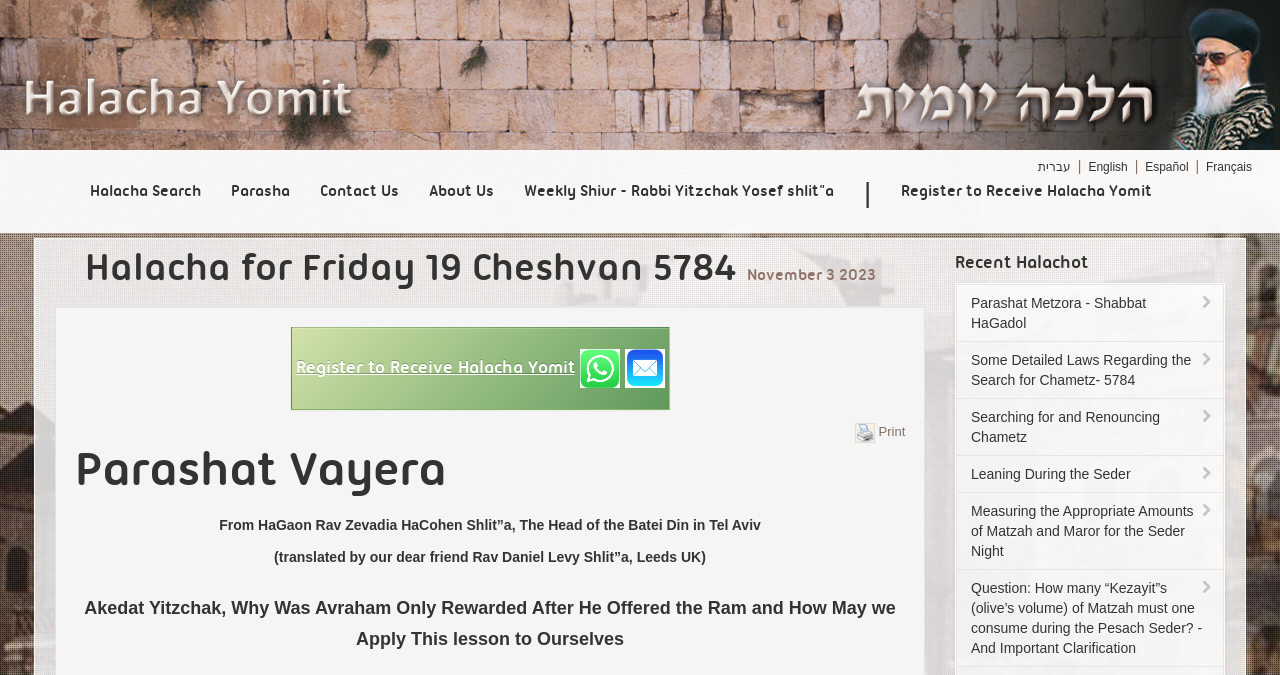Specify the bounding box coordinates of the region I need to click to perform the following instruction: "Register to receive halacha yomit". The coordinates must be four float numbers in the range of 0 to 1, i.e., [left, top, right, bottom].

[0.692, 0.227, 0.912, 0.344]